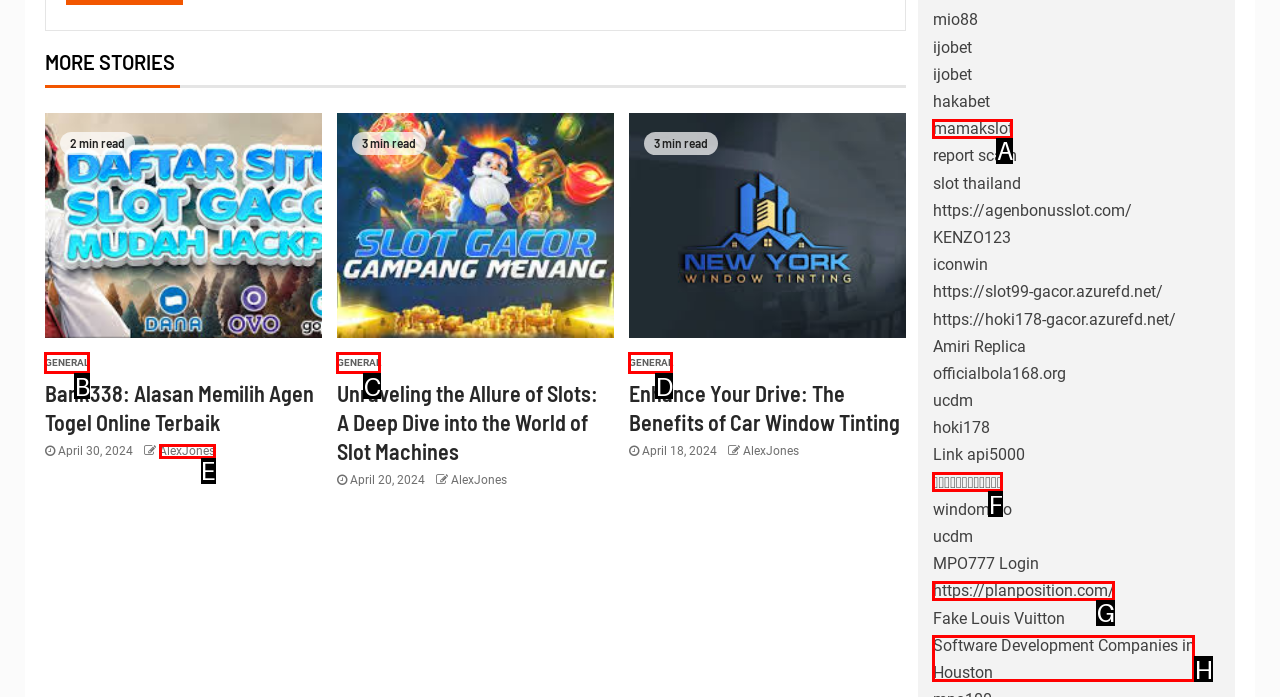Which lettered option should I select to achieve the task: Visit 'GENERAL' according to the highlighted elements in the screenshot?

B